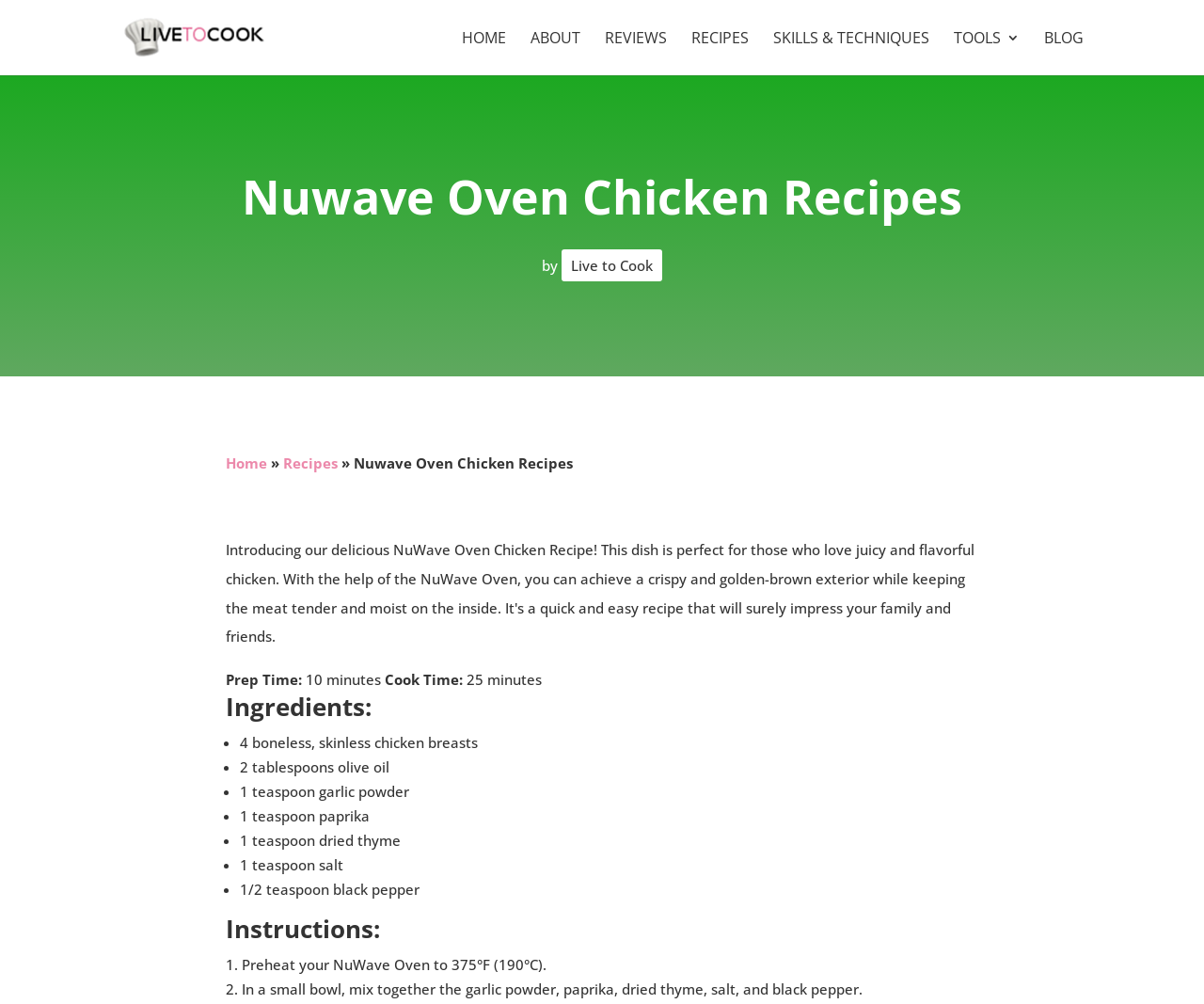What is the purpose of the small bowl in the instructions?
Please ensure your answer to the question is detailed and covers all necessary aspects.

I found the purpose of the small bowl by looking at the 'Instructions:' section and the second list item, which describes mixing together the garlic powder, paprika, dried thyme, salt, and black pepper in a small bowl.